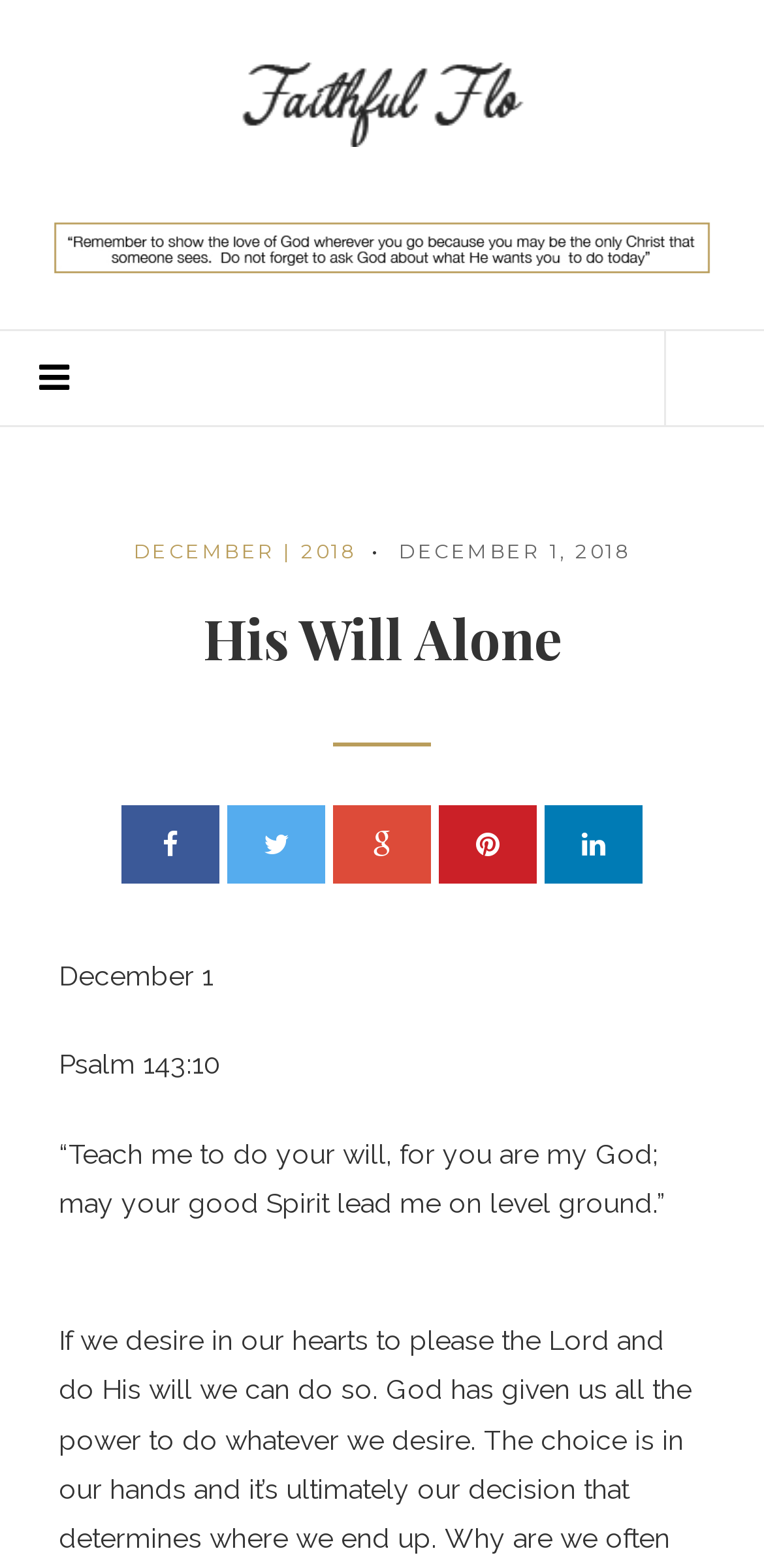Could you please study the image and provide a detailed answer to the question:
What is the Bible verse mentioned?

The Bible verse can be determined by looking at the StaticText element in the middle of the webpage, which has the text 'Psalm 143:10'.